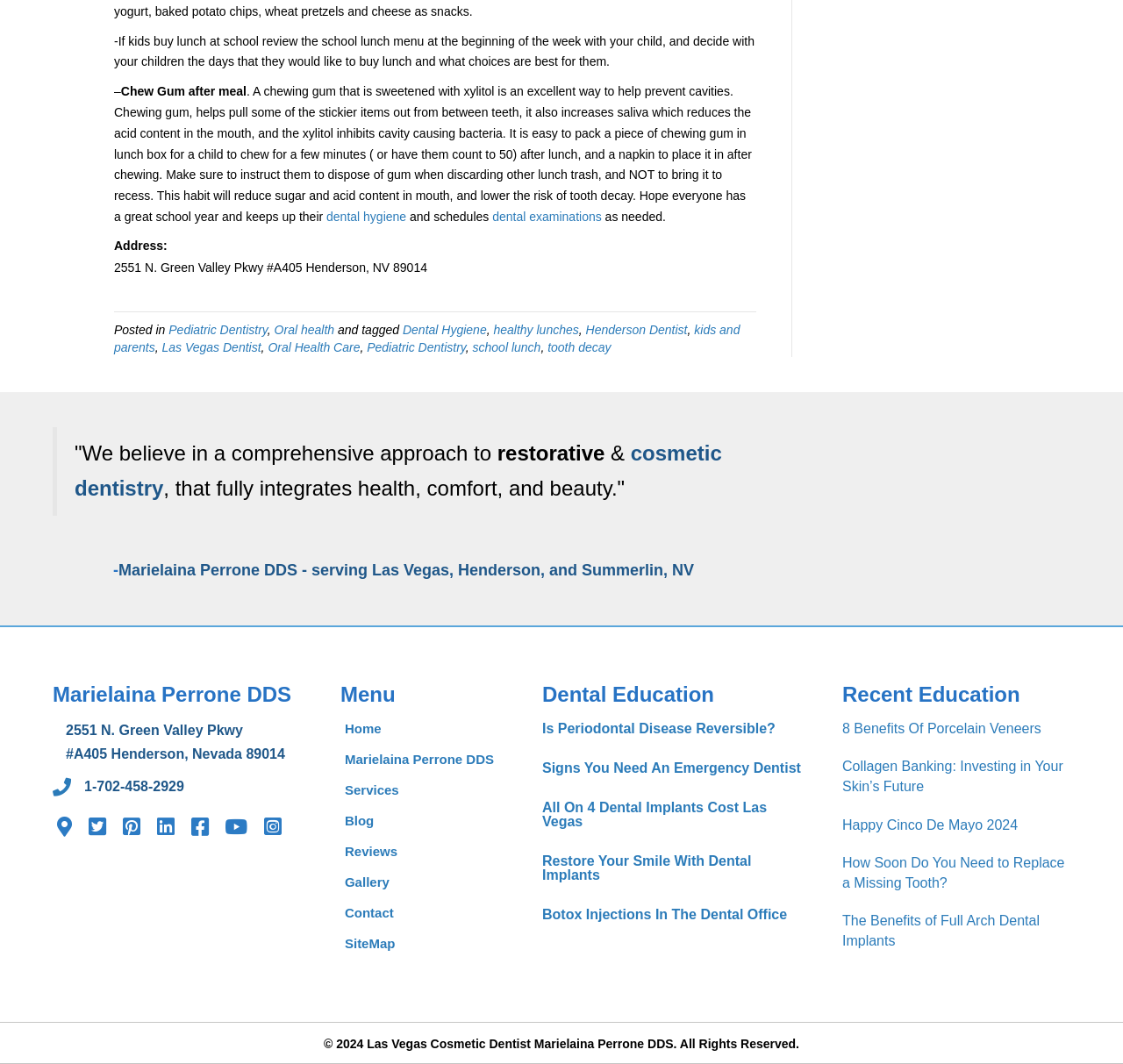What is the topic of the blog post?
Look at the image and respond with a one-word or short phrase answer.

Healthy lunches and dental hygiene